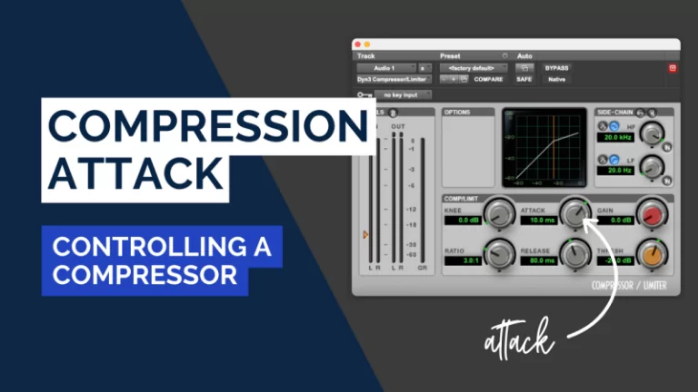What is the purpose of the highlighted text?
Answer the question with a thorough and detailed explanation.

The highlighted text 'CONTROLLING A COMPRESSOR' suggests that the image is part of a lesson or guide on sound engineering techniques, emphasizing the instructional nature of the content.